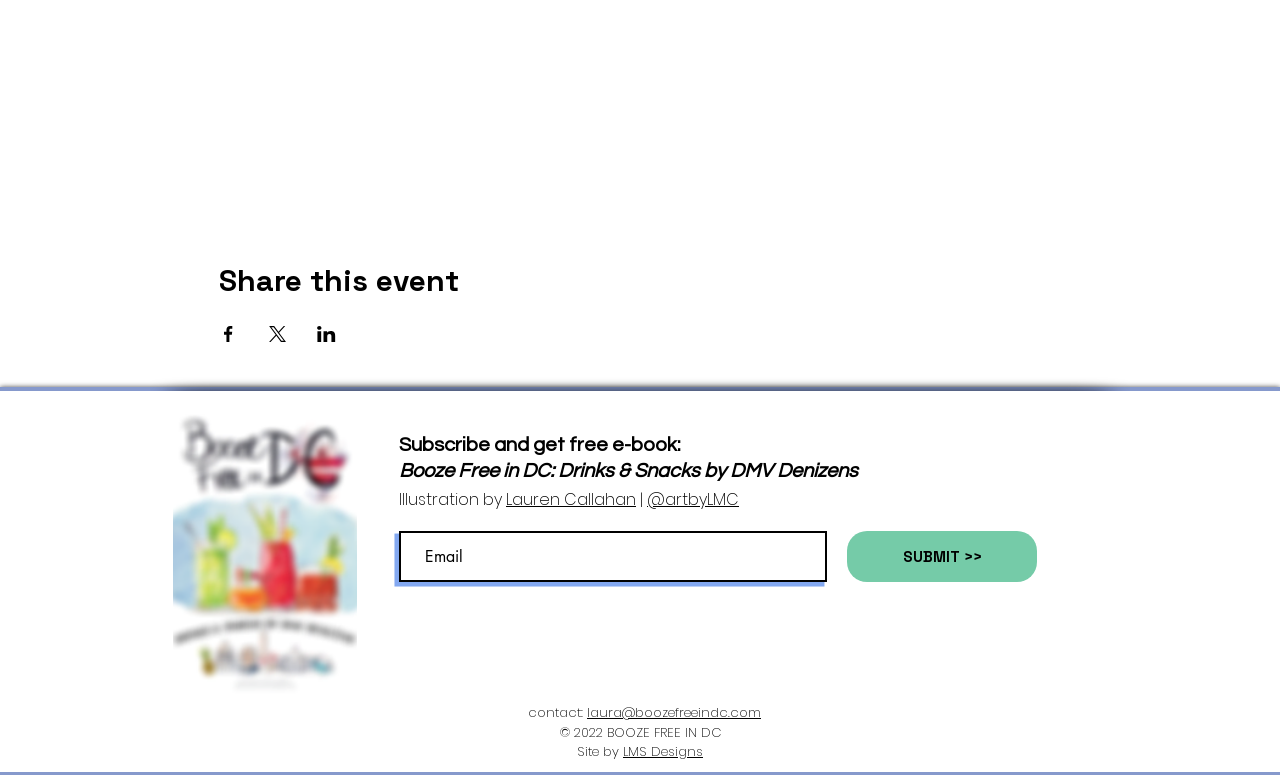Locate the coordinates of the bounding box for the clickable region that fulfills this instruction: "Share event on Facebook".

[0.171, 0.421, 0.186, 0.442]